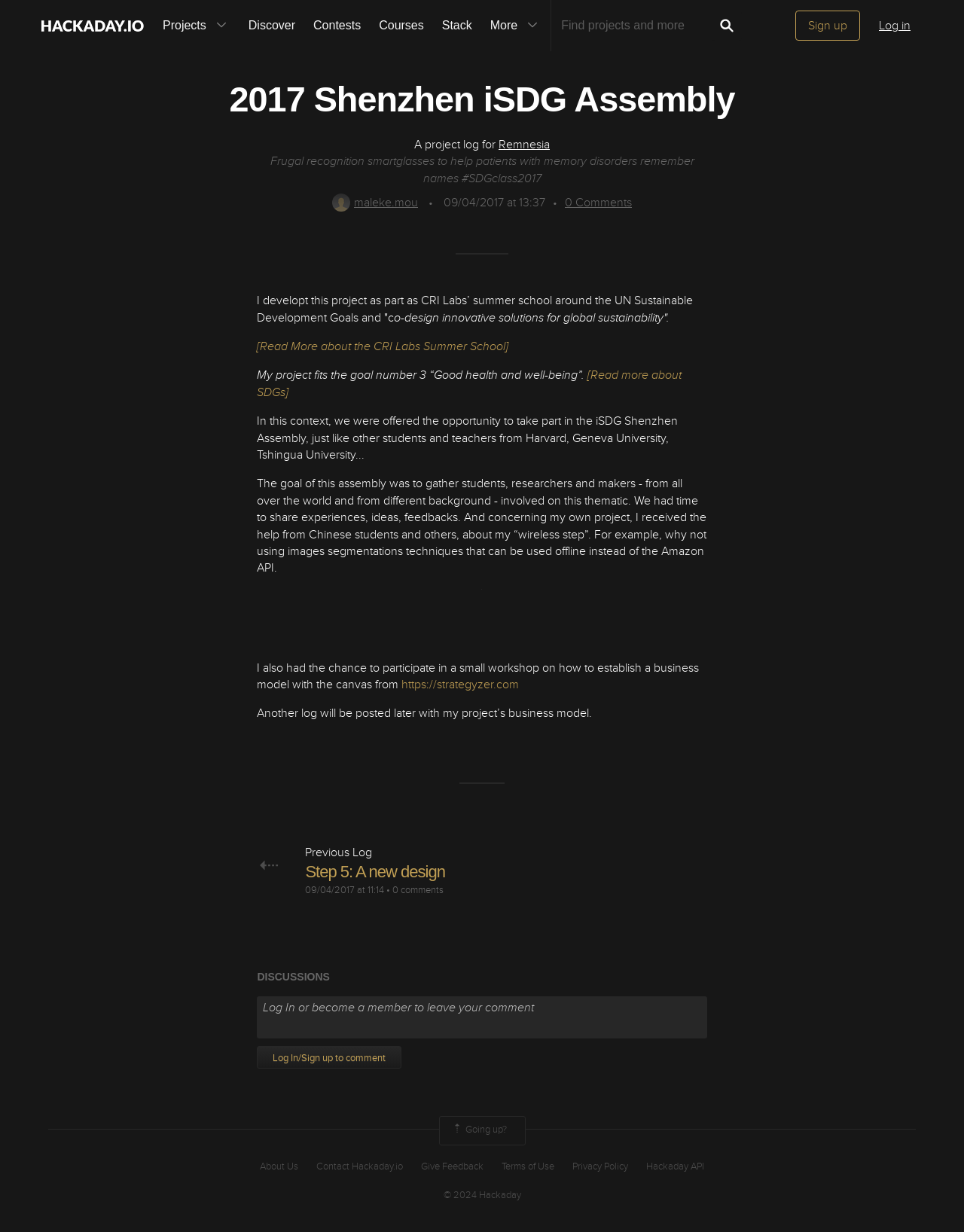Identify and provide the bounding box coordinates of the UI element described: "Going up?". The coordinates should be formatted as [left, top, right, bottom], with each number being a float between 0 and 1.

[0.455, 0.906, 0.545, 0.929]